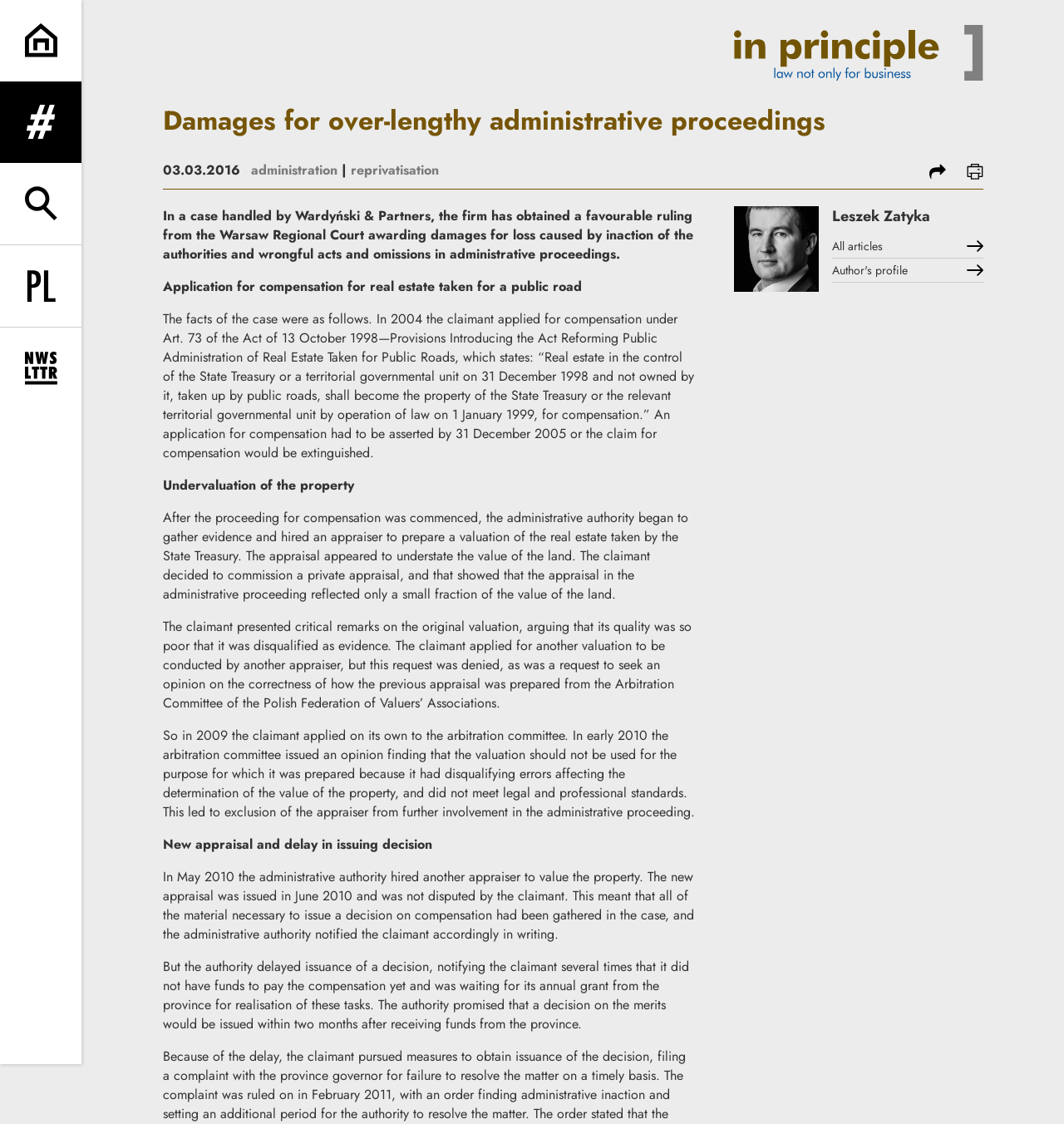What is the topic of the article?
Give a single word or phrase as your answer by examining the image.

Damages for over-lengthy administrative proceedings